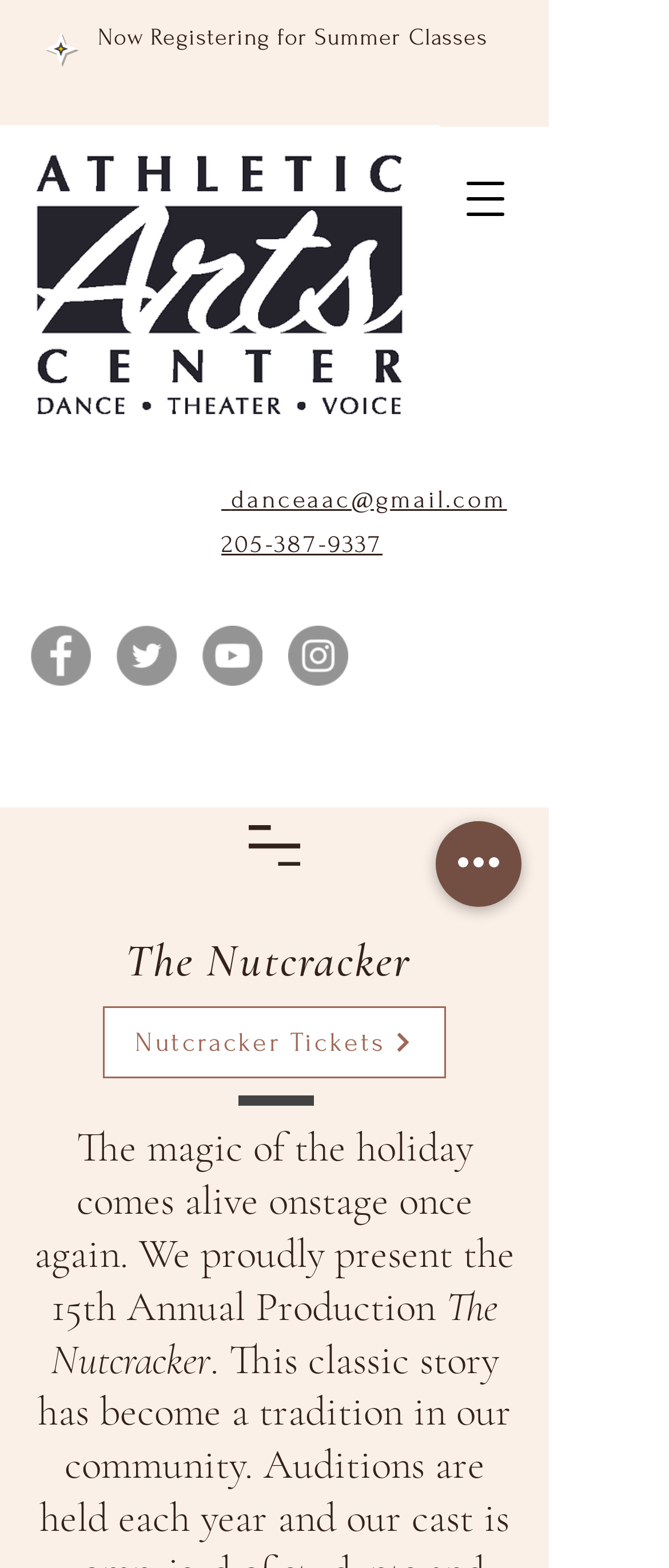Indicate the bounding box coordinates of the clickable region to achieve the following instruction: "Contact via email."

[0.345, 0.309, 0.758, 0.328]